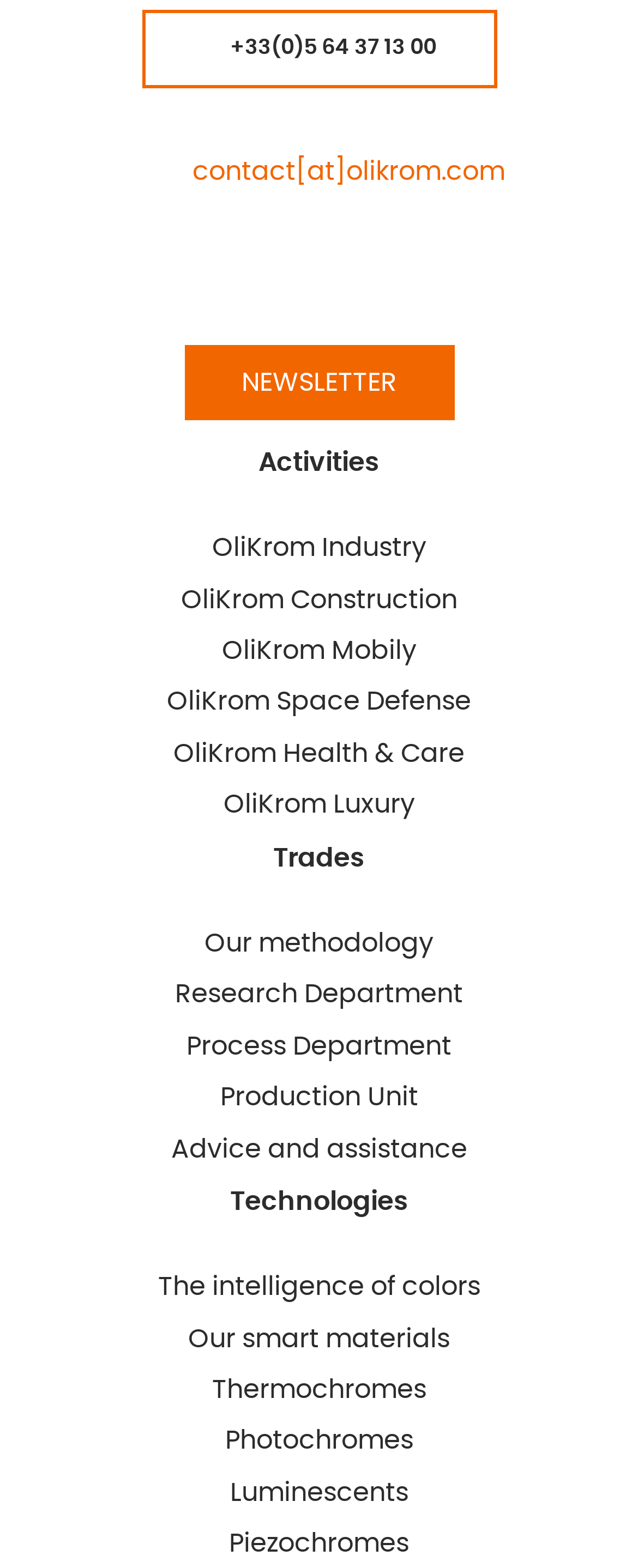Answer the question in one word or a short phrase:
What is the first link on the webpage?

33(0)5 64 37 13 00